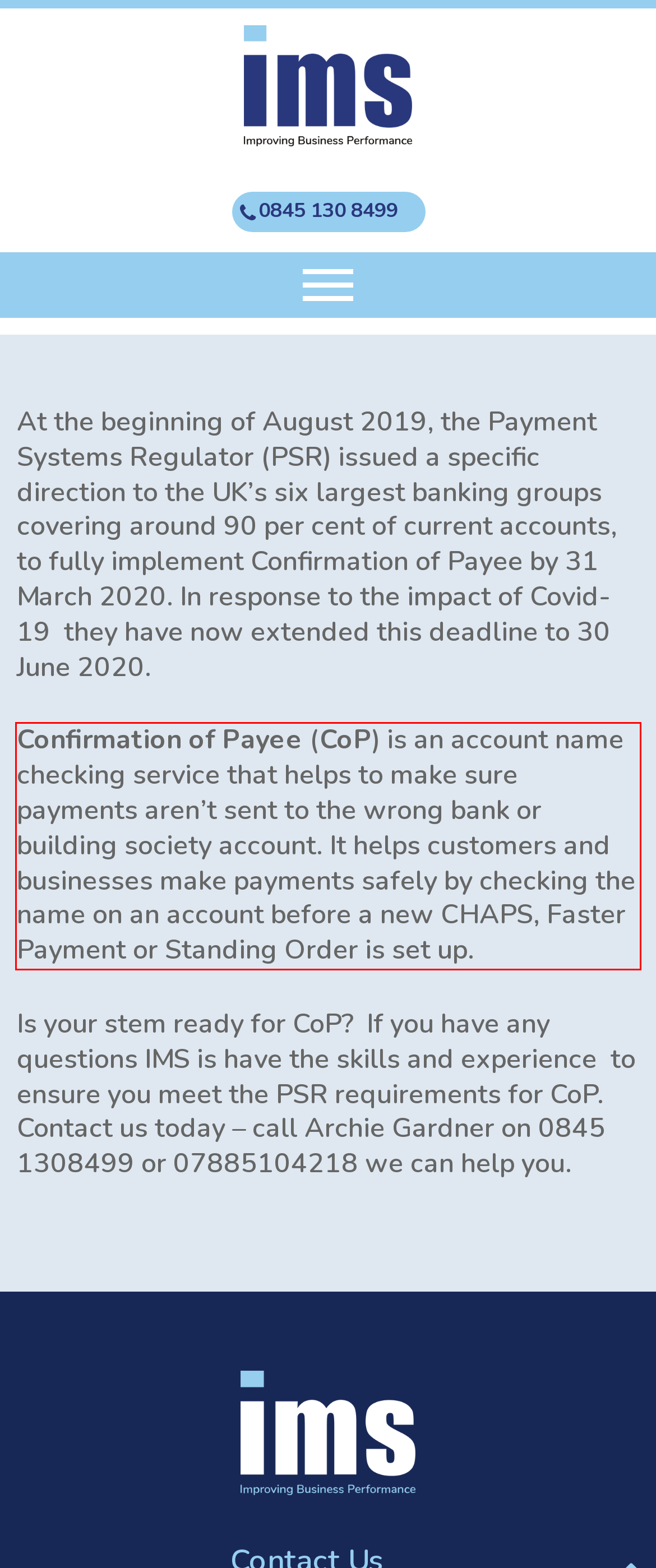Using the provided screenshot of a webpage, recognize the text inside the red rectangle bounding box by performing OCR.

Confirmation of Payee (CoP) is an account name checking service that helps to make sure payments aren’t sent to the wrong bank or building society account. It helps customers and businesses make payments safely by checking the name on an account before a new CHAPS, Faster Payment or Standing Order is set up.